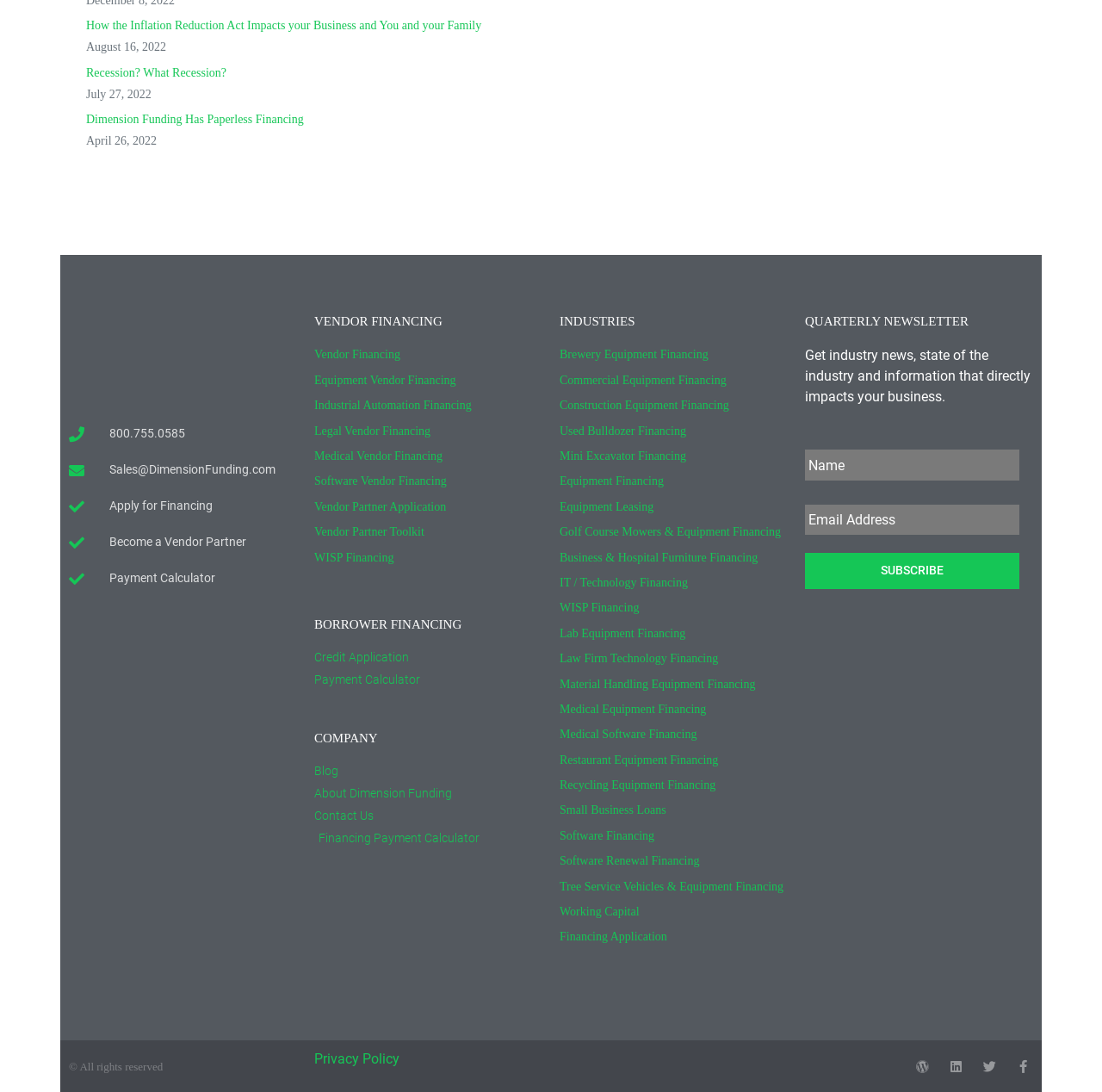Please identify the bounding box coordinates of the clickable area that will fulfill the following instruction: "Visit the LinkedIn page". The coordinates should be in the format of four float numbers between 0 and 1, i.e., [left, top, right, bottom].

None